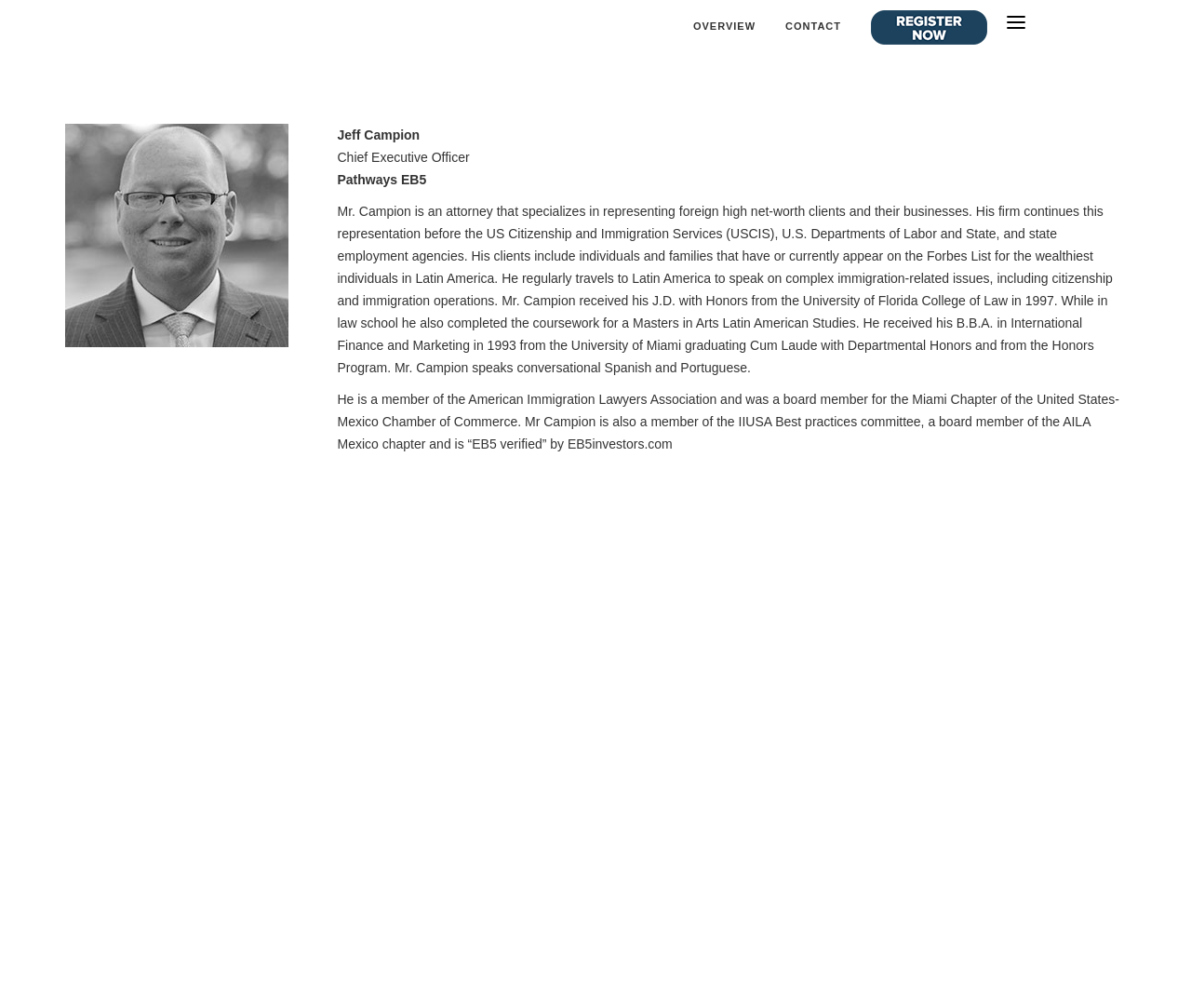What is the name of the company Jeff Campion is associated with?
Please look at the screenshot and answer using one word or phrase.

Pathways EB5